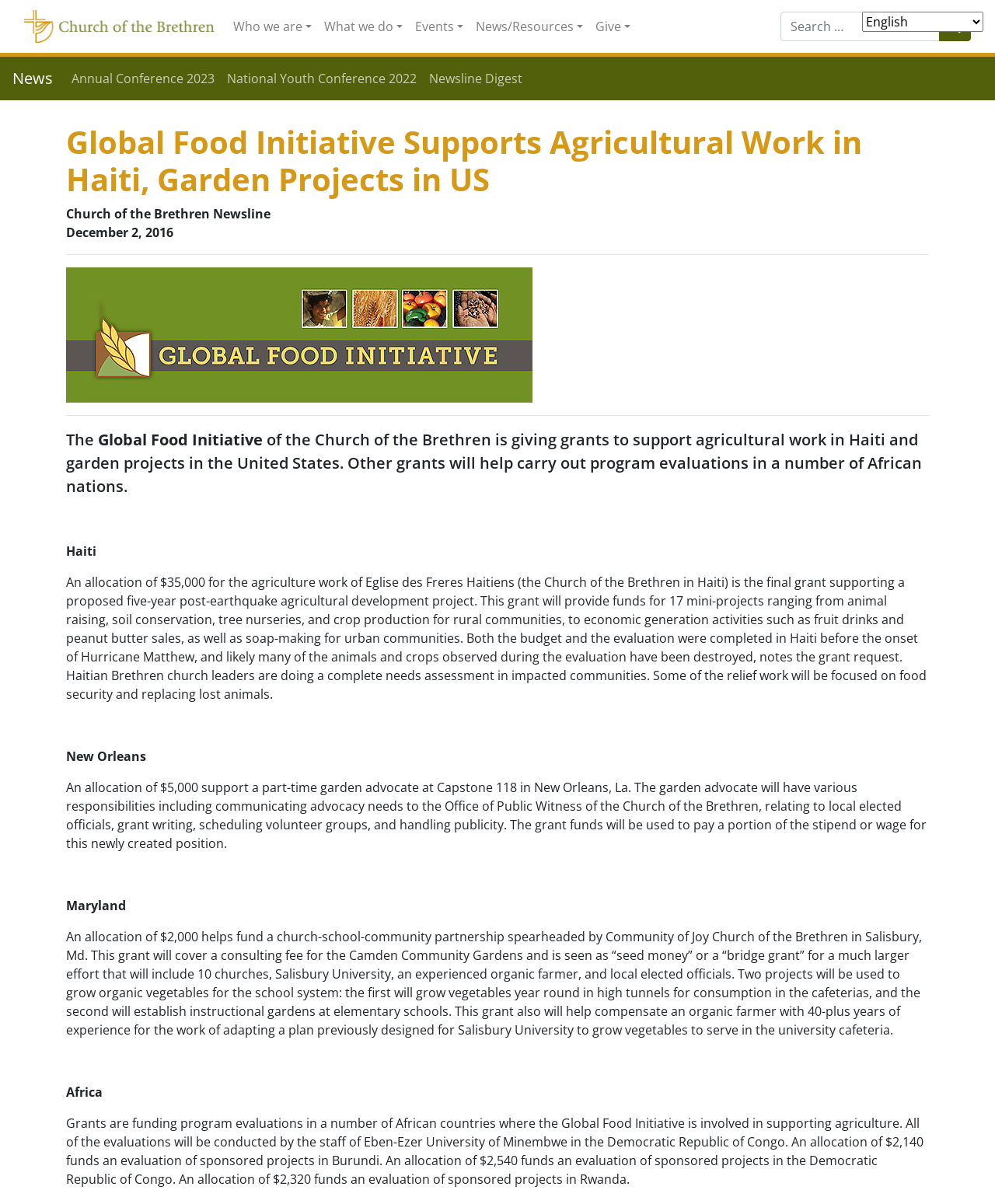Please find the bounding box coordinates of the element that needs to be clicked to perform the following instruction: "Change language". The bounding box coordinates should be four float numbers between 0 and 1, represented as [left, top, right, bottom].

[0.866, 0.01, 0.988, 0.026]